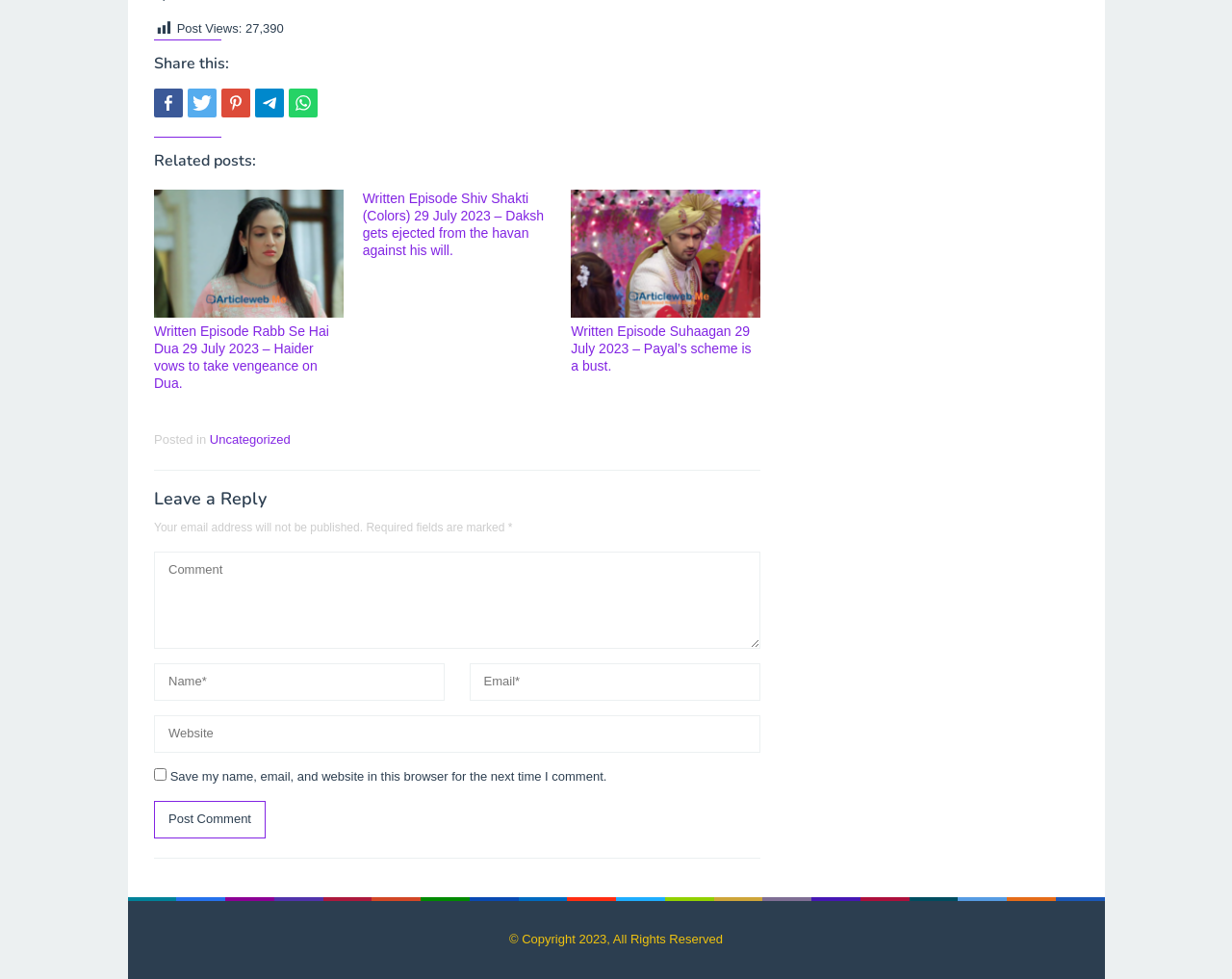Locate the UI element described as follows: "name="url" placeholder="Website"". Return the bounding box coordinates as four float numbers between 0 and 1 in the order [left, top, right, bottom].

[0.125, 0.73, 0.617, 0.768]